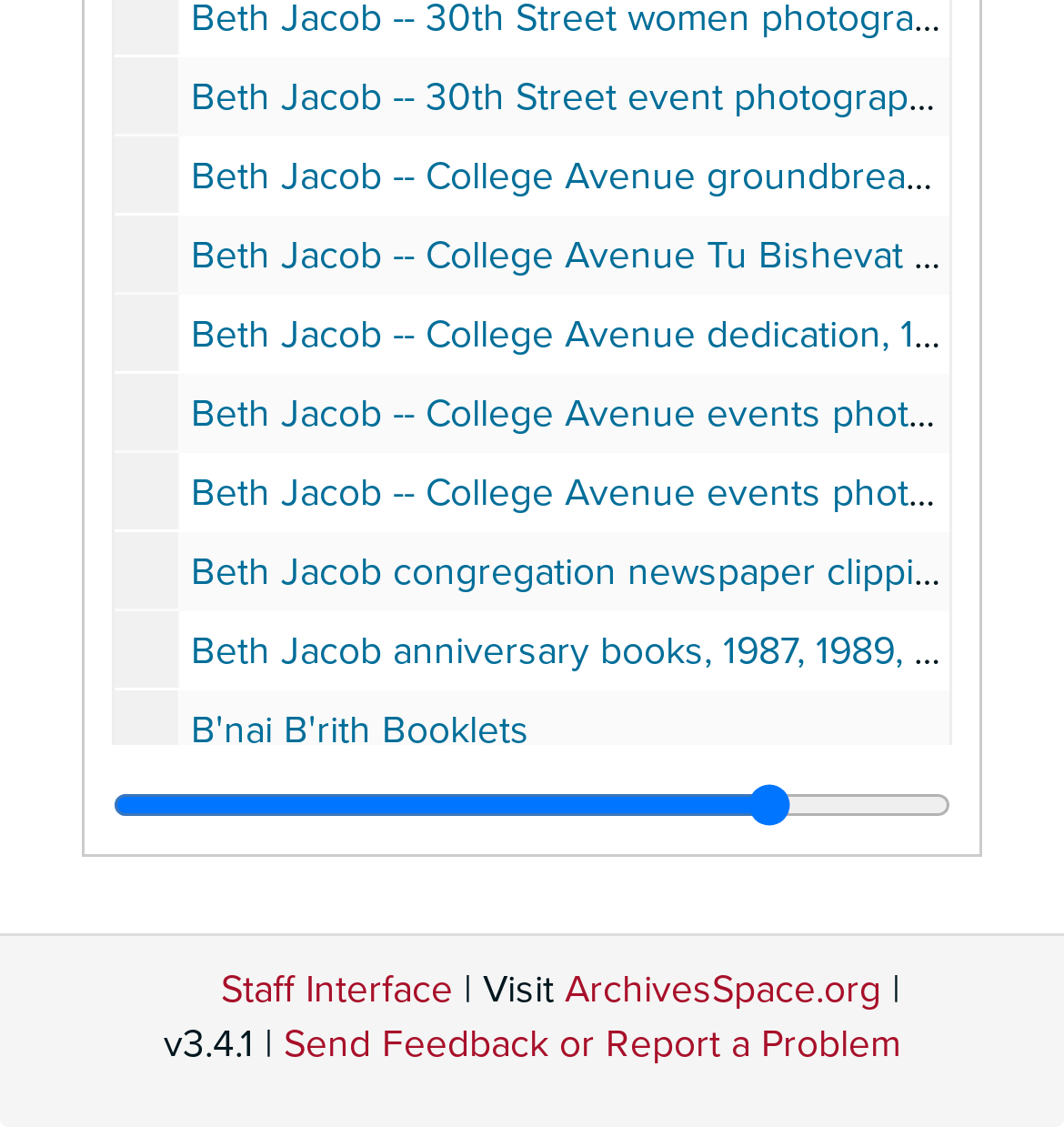Identify the bounding box coordinates of the specific part of the webpage to click to complete this instruction: "Browse Beth Jacob anniversary books".

[0.179, 0.556, 0.933, 0.597]